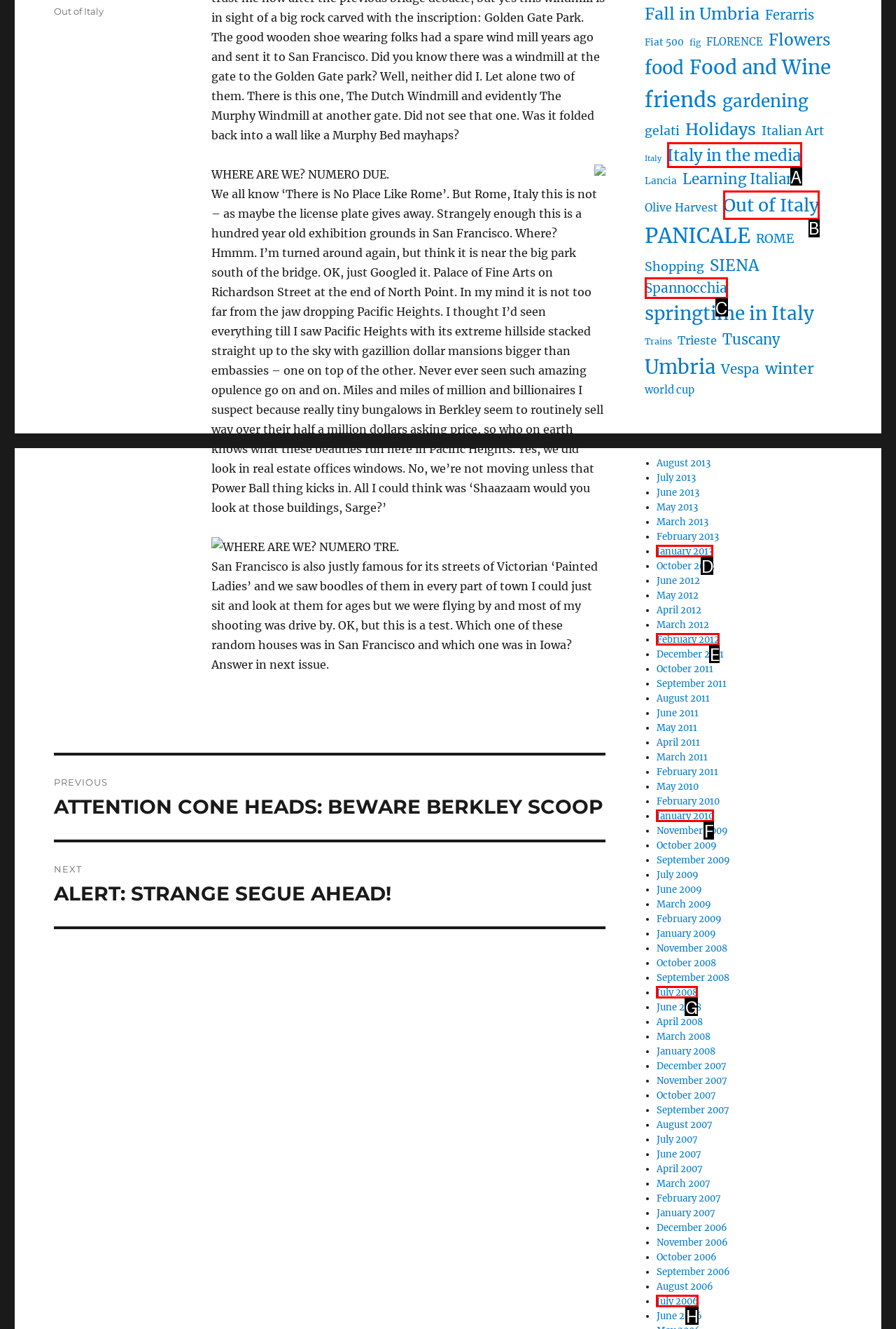Pick the option that best fits the description: Connect with us. Reply with the letter of the matching option directly.

None